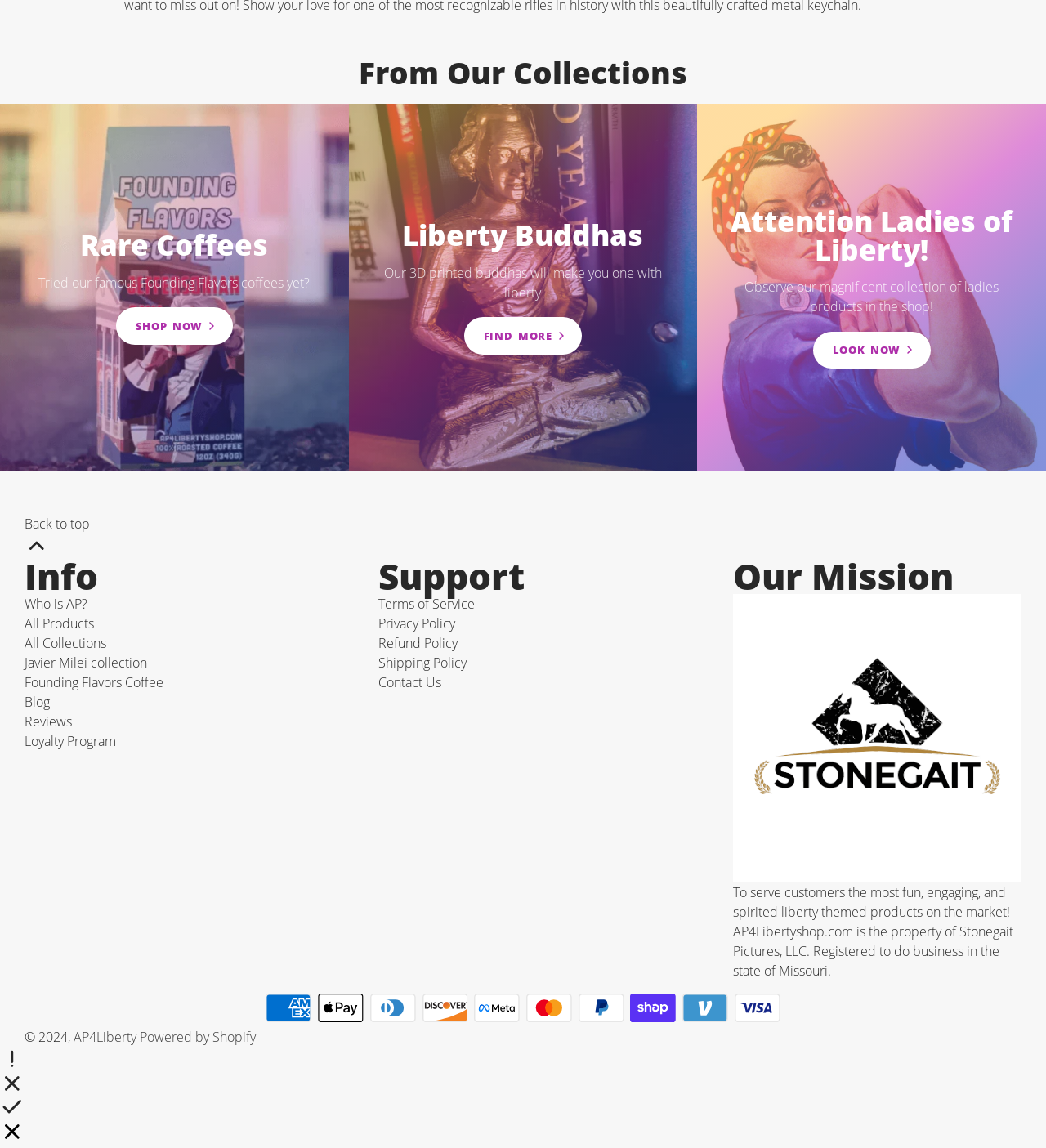Please determine the bounding box coordinates of the clickable area required to carry out the following instruction: "Learn about AP". The coordinates must be four float numbers between 0 and 1, represented as [left, top, right, bottom].

[0.023, 0.518, 0.084, 0.534]